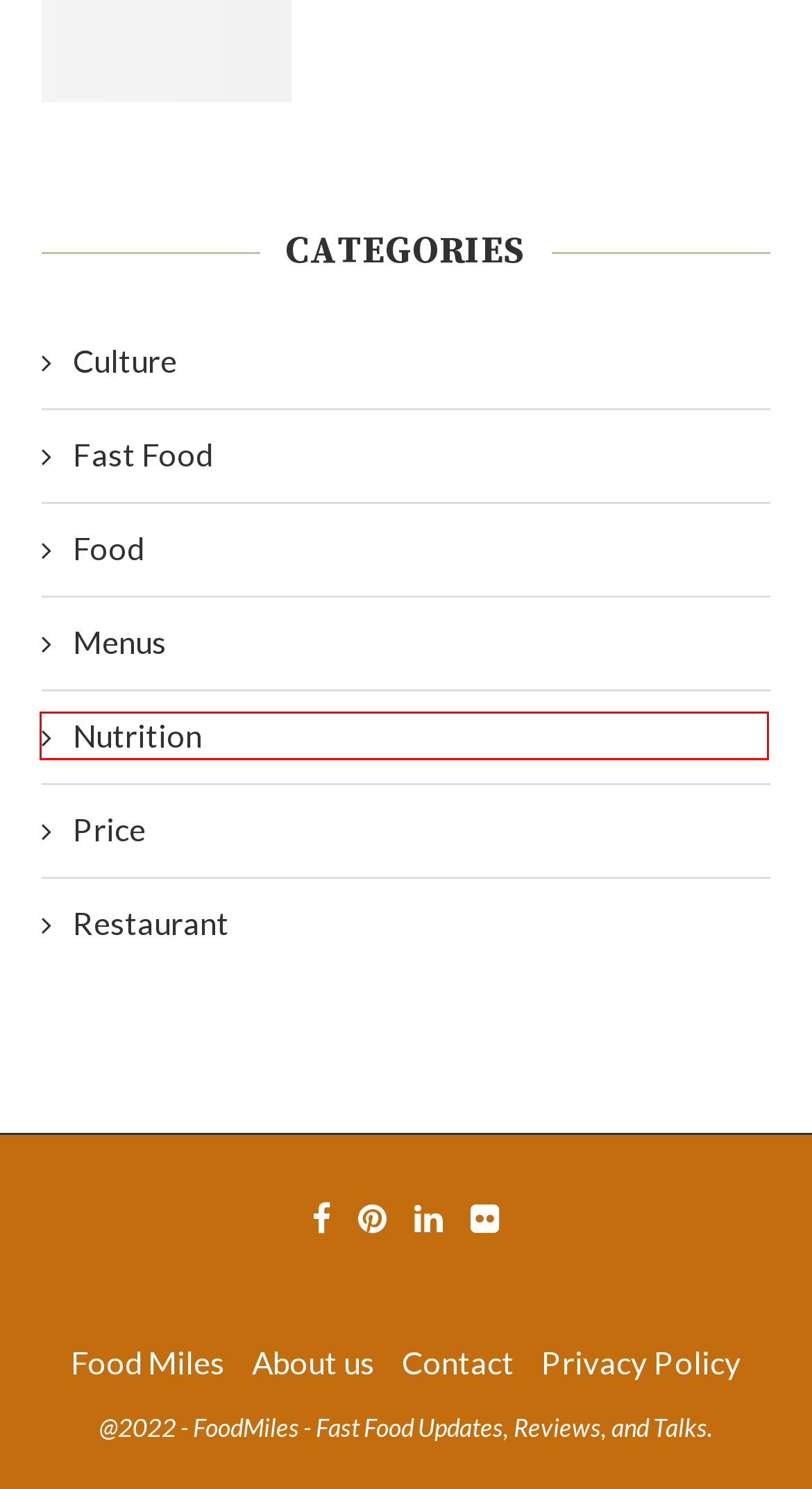Analyze the screenshot of a webpage that features a red rectangle bounding box. Pick the webpage description that best matches the new webpage you would see after clicking on the element within the red bounding box. Here are the candidates:
A. Culture Archives - FoodMiles - Fast Food Updates, Reviews, and Talks
B. Nutrition Archives - FoodMiles - Fast Food Updates, Reviews, and Talks
C. Price Archives - FoodMiles - Fast Food Updates, Reviews, and Talks
D. Do cannolis need to be refrigerated?
E. How much is a slice of pizza at costco 2022?
F. About us - FoodMiles - Fast Food Updates, Reviews, and Talks
G. Privacy Policy - FoodMiles - Fast Food Updates, Reviews, and Talks
H. Restaurant Archives - FoodMiles - Fast Food Updates, Reviews, and Talks

B